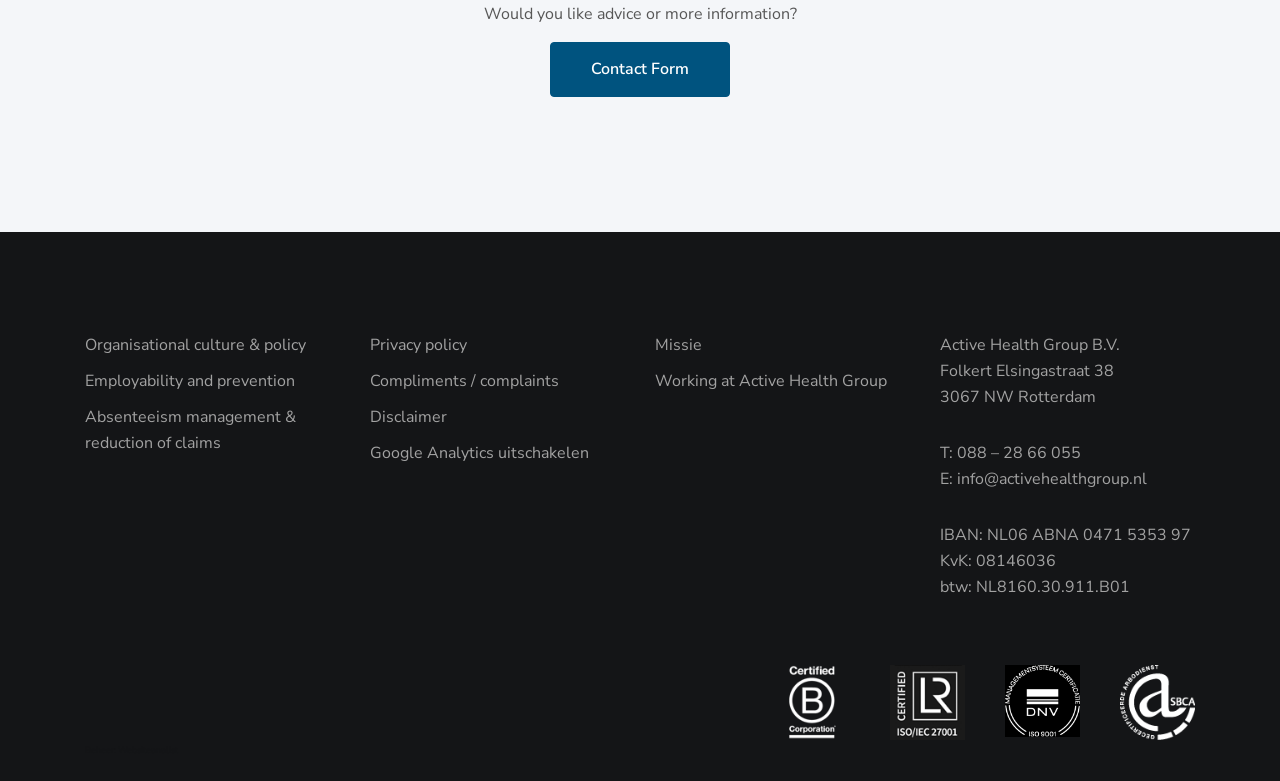Locate the bounding box coordinates of the clickable area to execute the instruction: "Contact us through the contact form". Provide the coordinates as four float numbers between 0 and 1, represented as [left, top, right, bottom].

[0.43, 0.054, 0.57, 0.124]